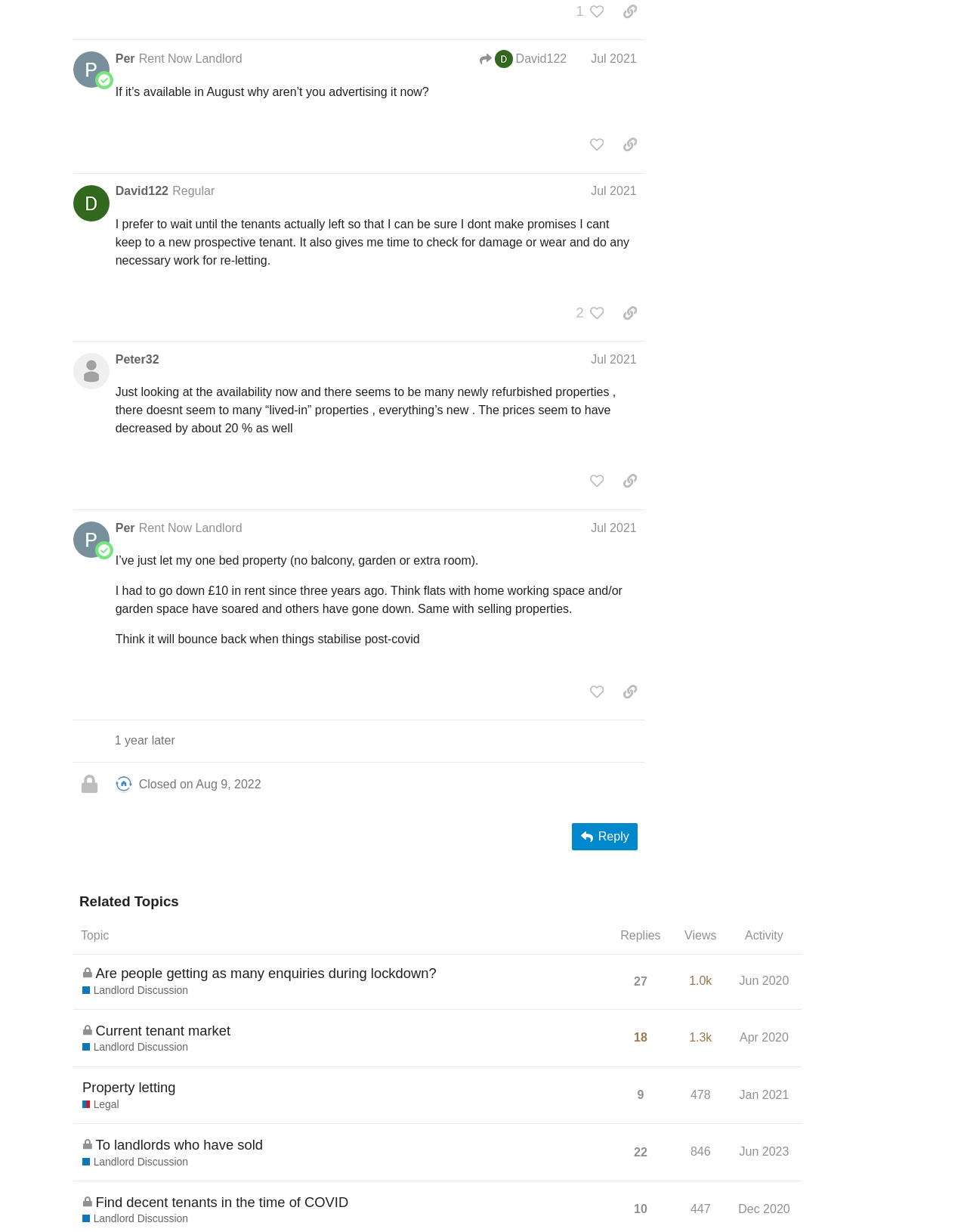Find the coordinates for the bounding box of the element with this description: "Jul 2021".

[0.611, 0.423, 0.658, 0.433]